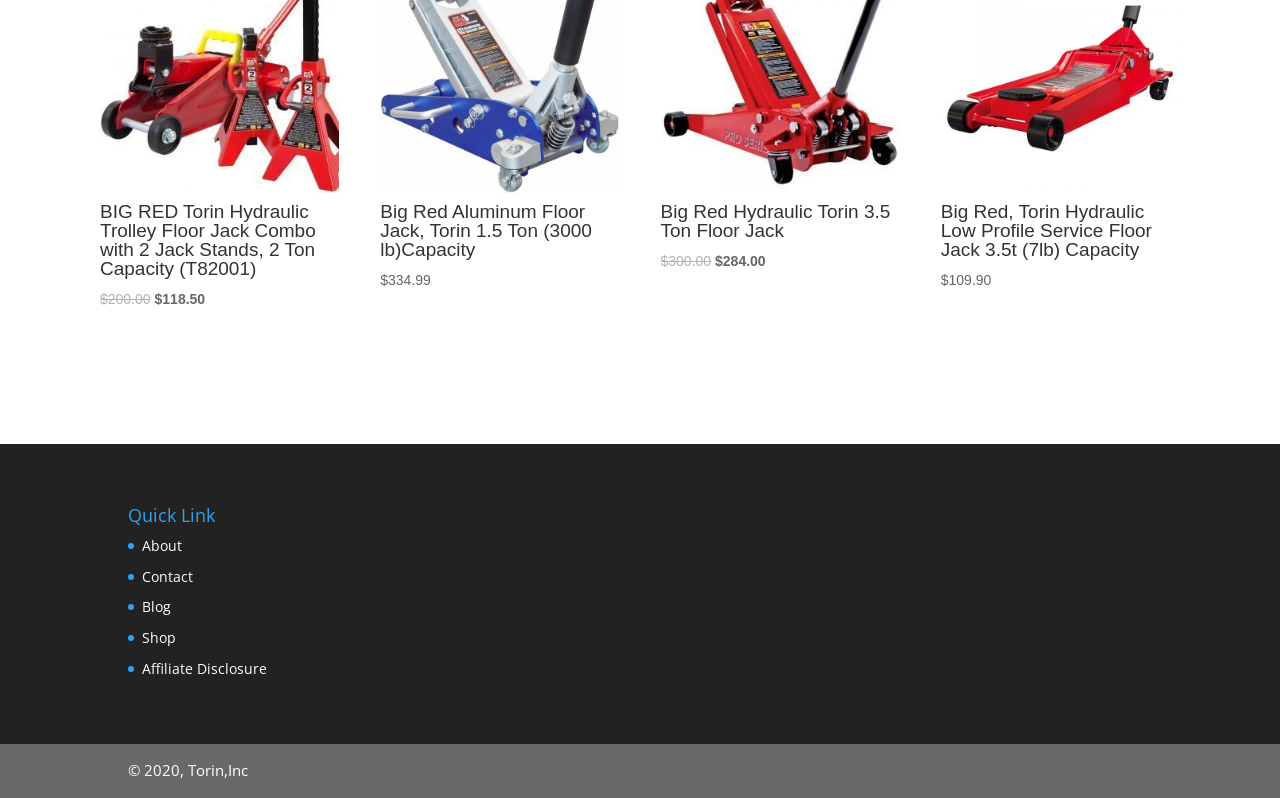Based on the element description: "Affiliate Disclosure", identify the UI element and provide its bounding box coordinates. Use four float numbers between 0 and 1, [left, top, right, bottom].

[0.111, 0.826, 0.209, 0.85]